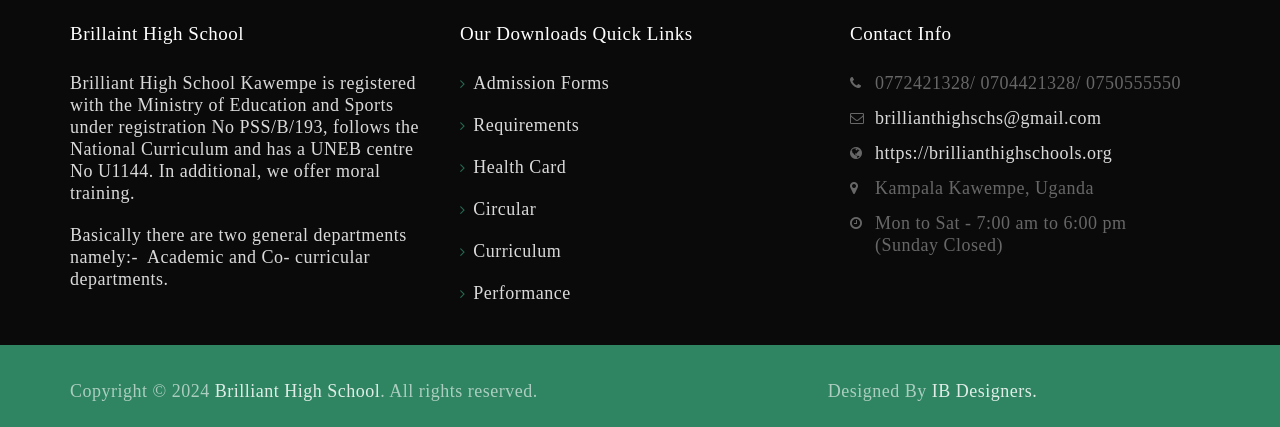Can you specify the bounding box coordinates of the area that needs to be clicked to fulfill the following instruction: "Contact the school via email"?

[0.684, 0.253, 0.861, 0.3]